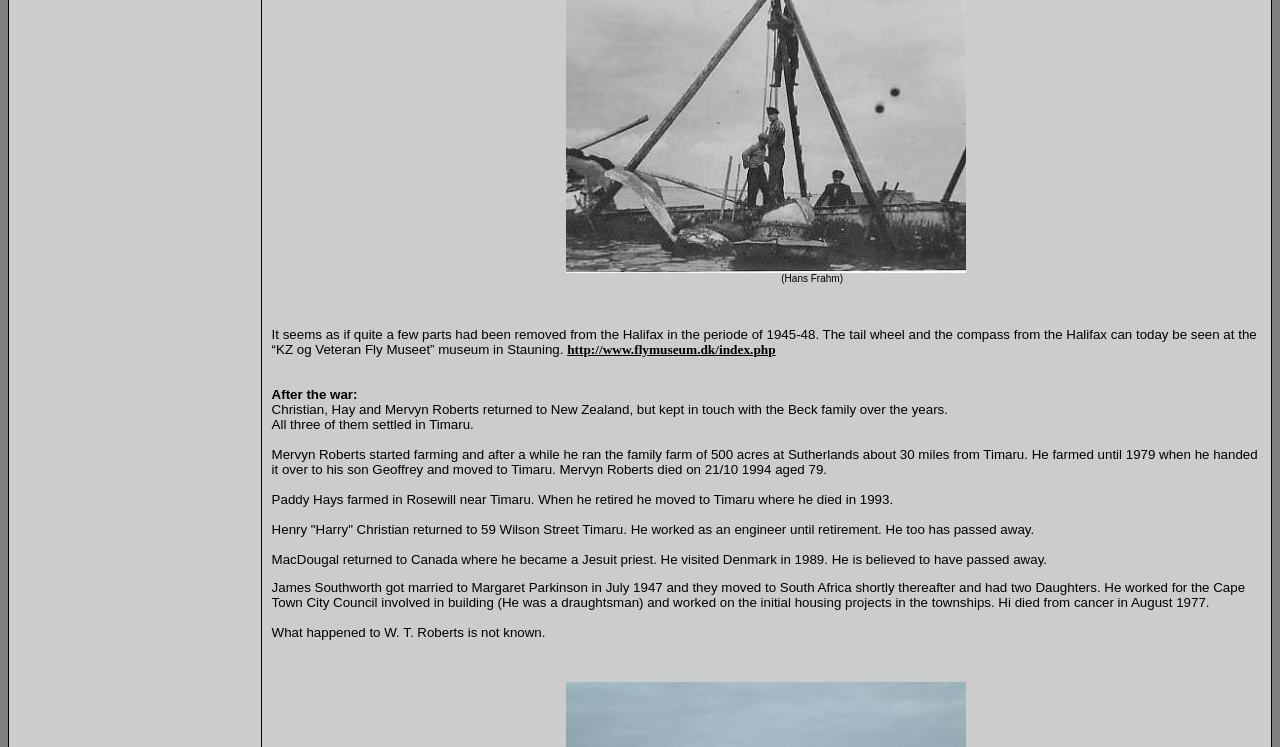Identify the bounding box coordinates for the UI element described as: "http://www.flymuseum.dk/index.php". The coordinates should be provided as four floats between 0 and 1: [left, top, right, bottom].

[0.443, 0.458, 0.606, 0.478]